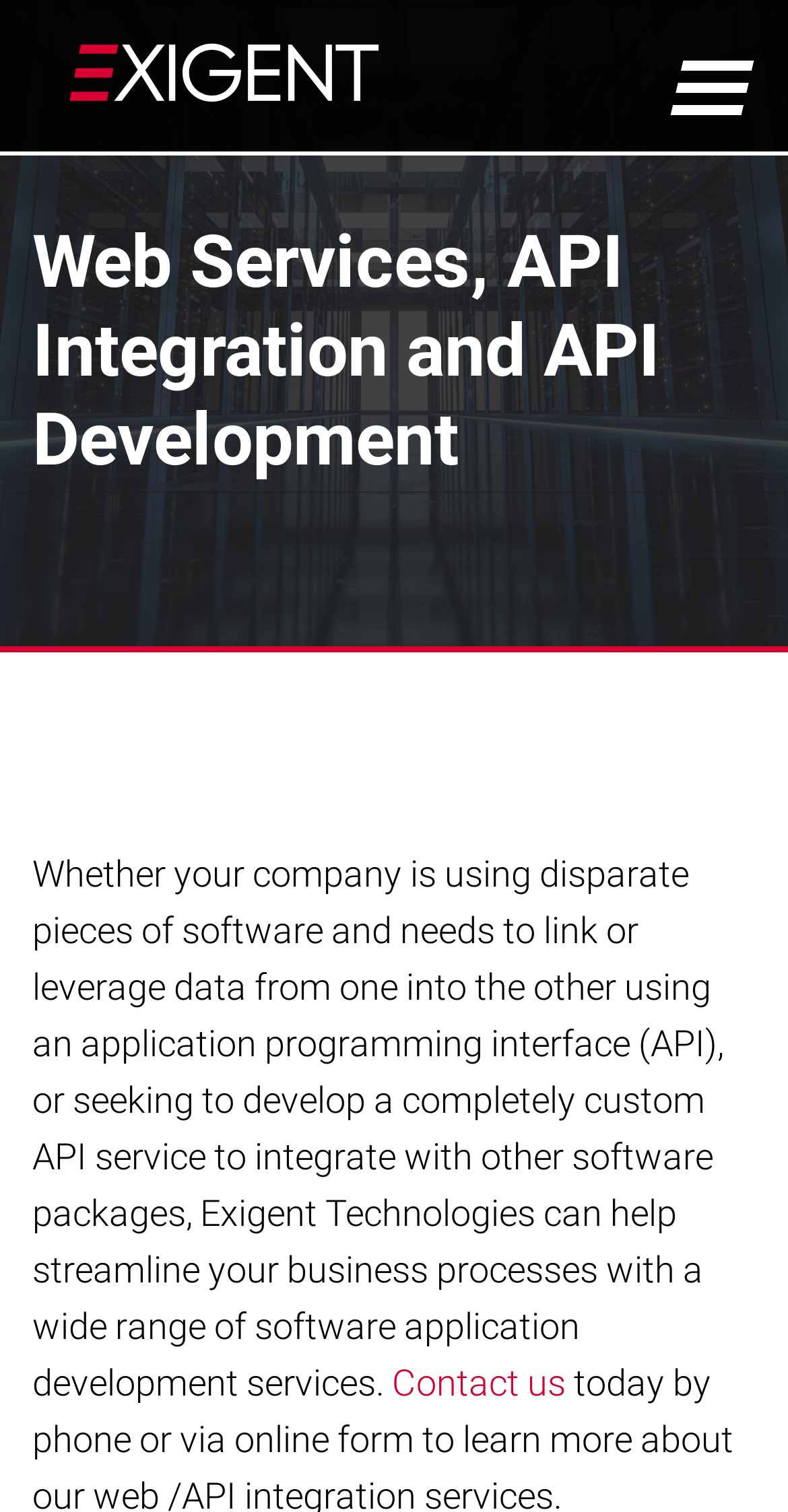Specify the bounding box coordinates of the element's region that should be clicked to achieve the following instruction: "Apply for PYLP". The bounding box coordinates consist of four float numbers between 0 and 1, in the format [left, top, right, bottom].

None